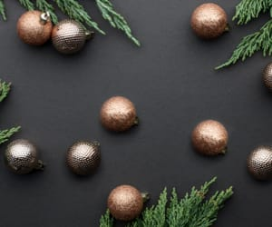Respond to the following question with a brief word or phrase:
What is the purpose of the accompanying message?

To promote holiday loans